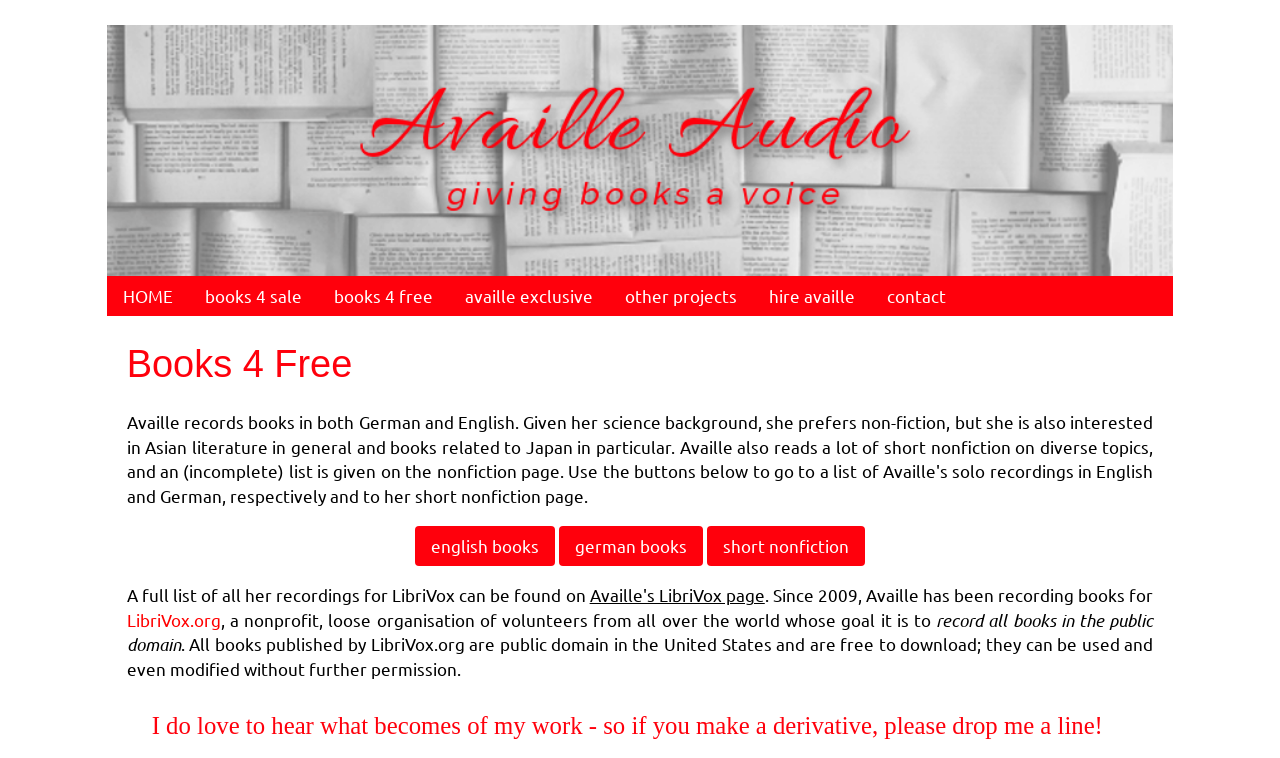Determine the bounding box coordinates of the clickable region to follow the instruction: "Check out Availle exclusive".

[0.351, 0.364, 0.476, 0.418]